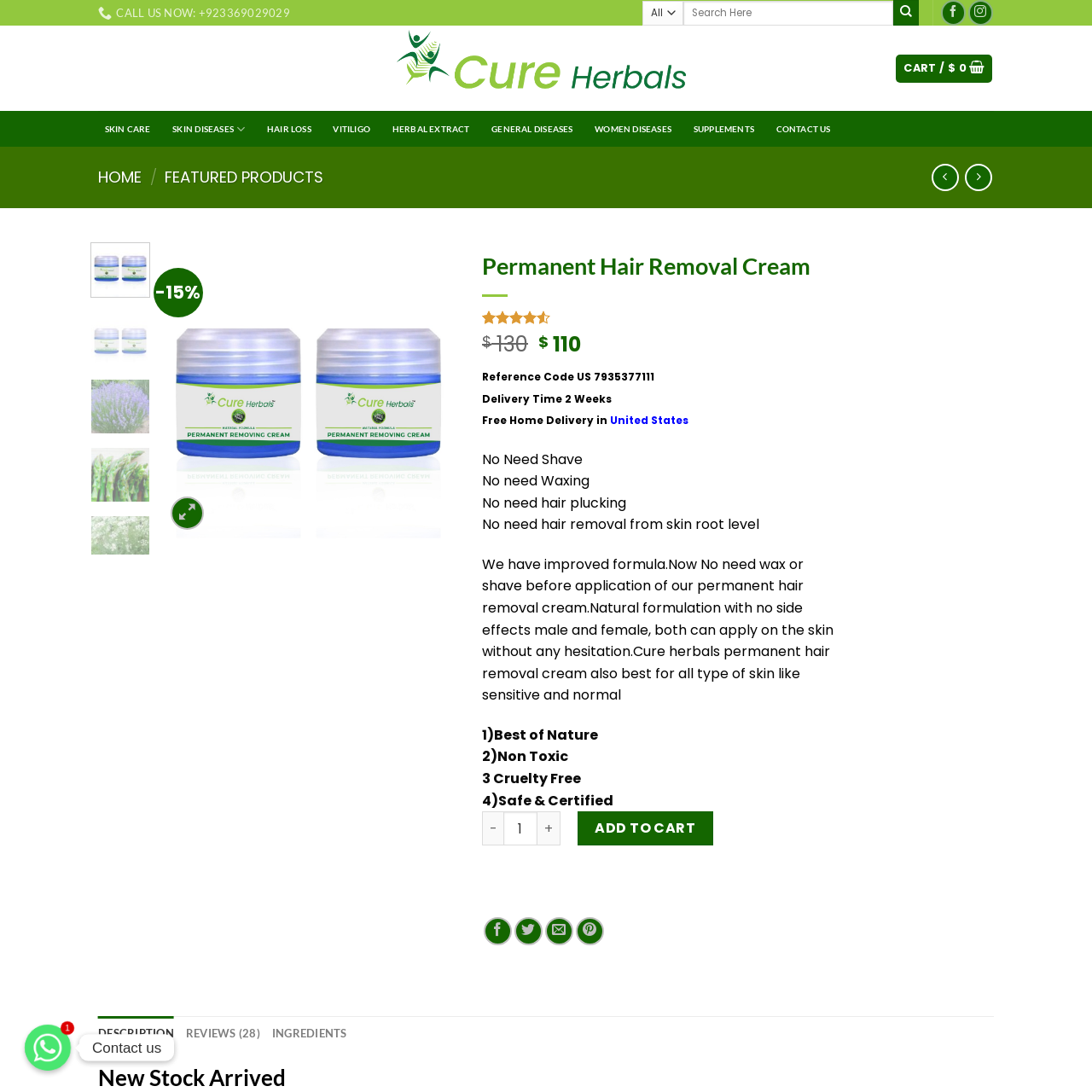Elaborate on the visual details of the image contained within the red boundary.

This image features a minimalistic icon that serves as a visual representation for customer ratings. It is associated with the product "Permanent Hair Removal Cream" by Cure Herbals, which is highlighted prominently on the webpage. The product boasts a notable rating of 4.50 out of 5, reflecting a positive reception from customers. This rating is based on multiple customer reviews, underscoring the product's credibility and effectiveness. The design emphasizes a clean aesthetic, aligning with the brand’s focus on natural and effective skincare solutions.